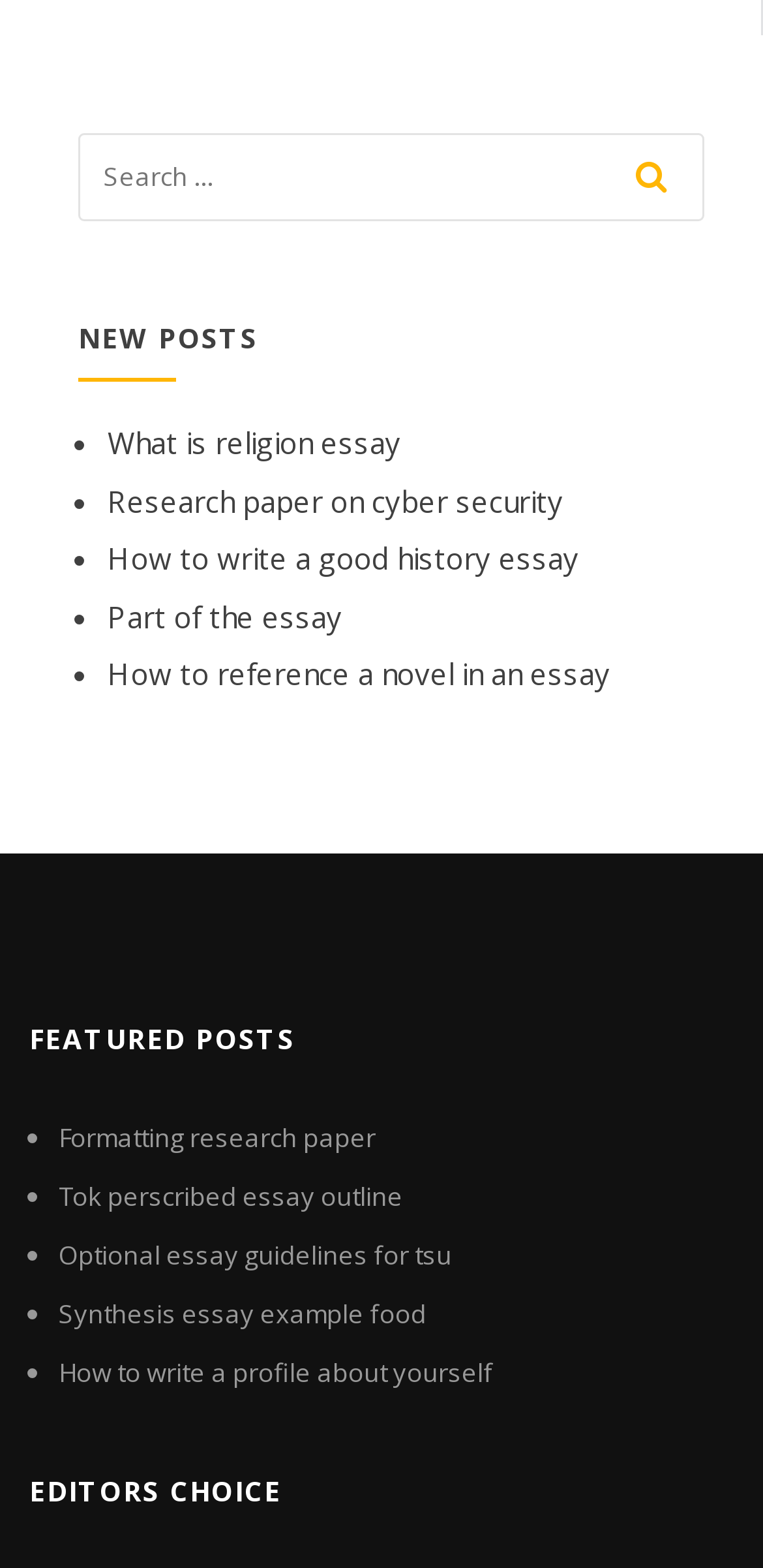Answer the question below using just one word or a short phrase: 
How many sections are there on this webpage?

3